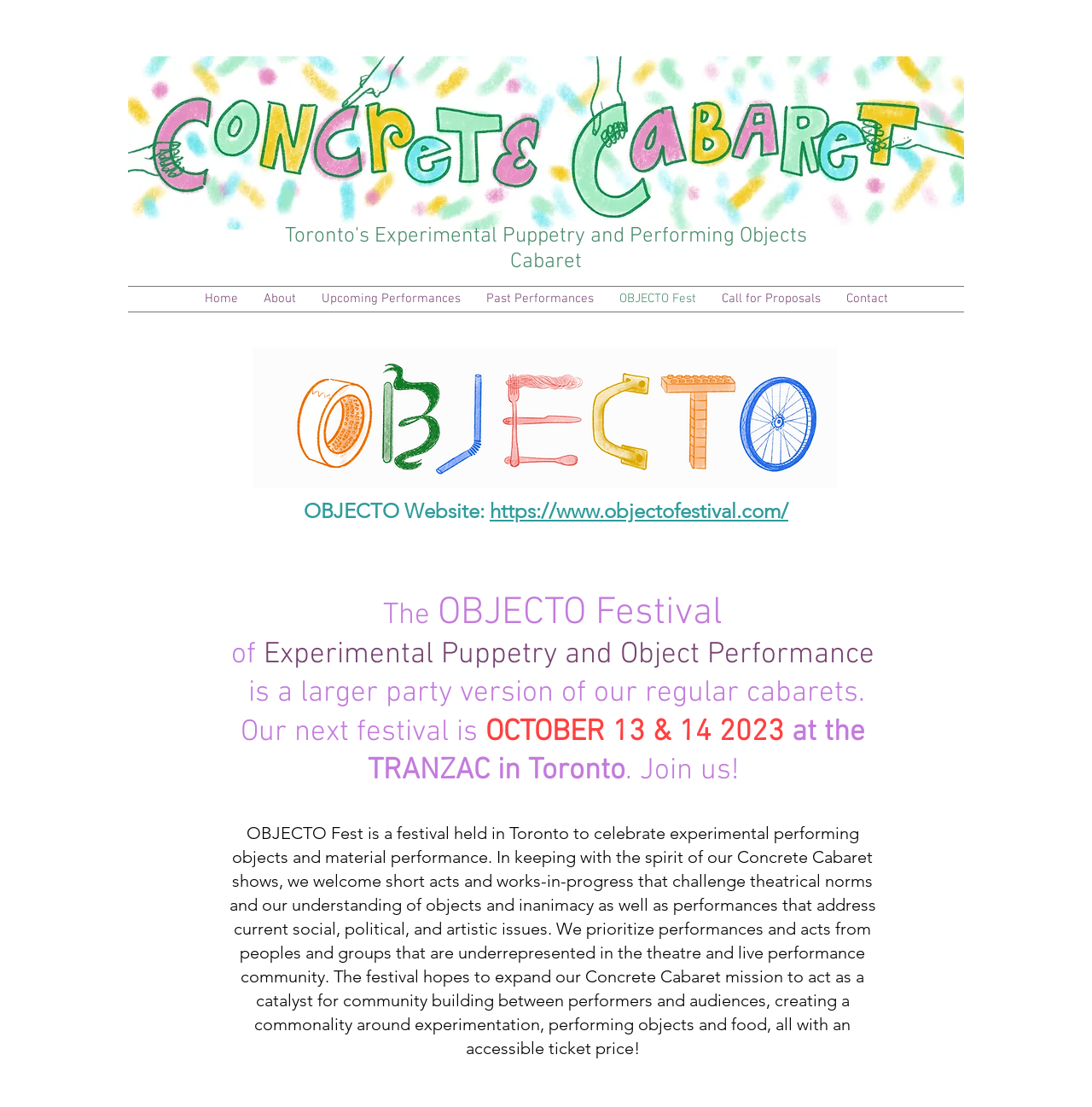Please identify the primary heading on the webpage and return its text.

Toronto's Experimental Puppetry and Performing Objects Cabaret